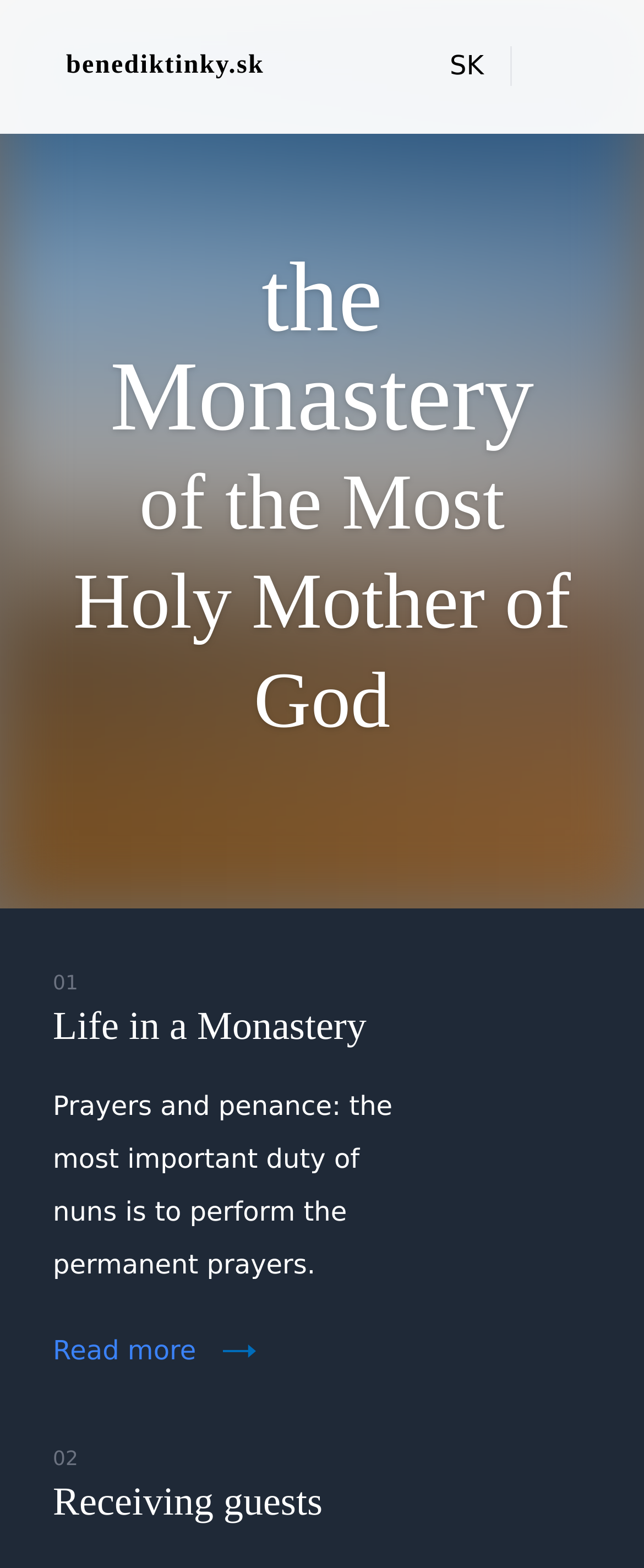Given the element description SK, predict the bounding box coordinates for the UI element in the webpage screenshot. The format should be (top-left x, top-left y, bottom-right x, bottom-right y), and the values should be between 0 and 1.

[0.698, 0.029, 0.751, 0.055]